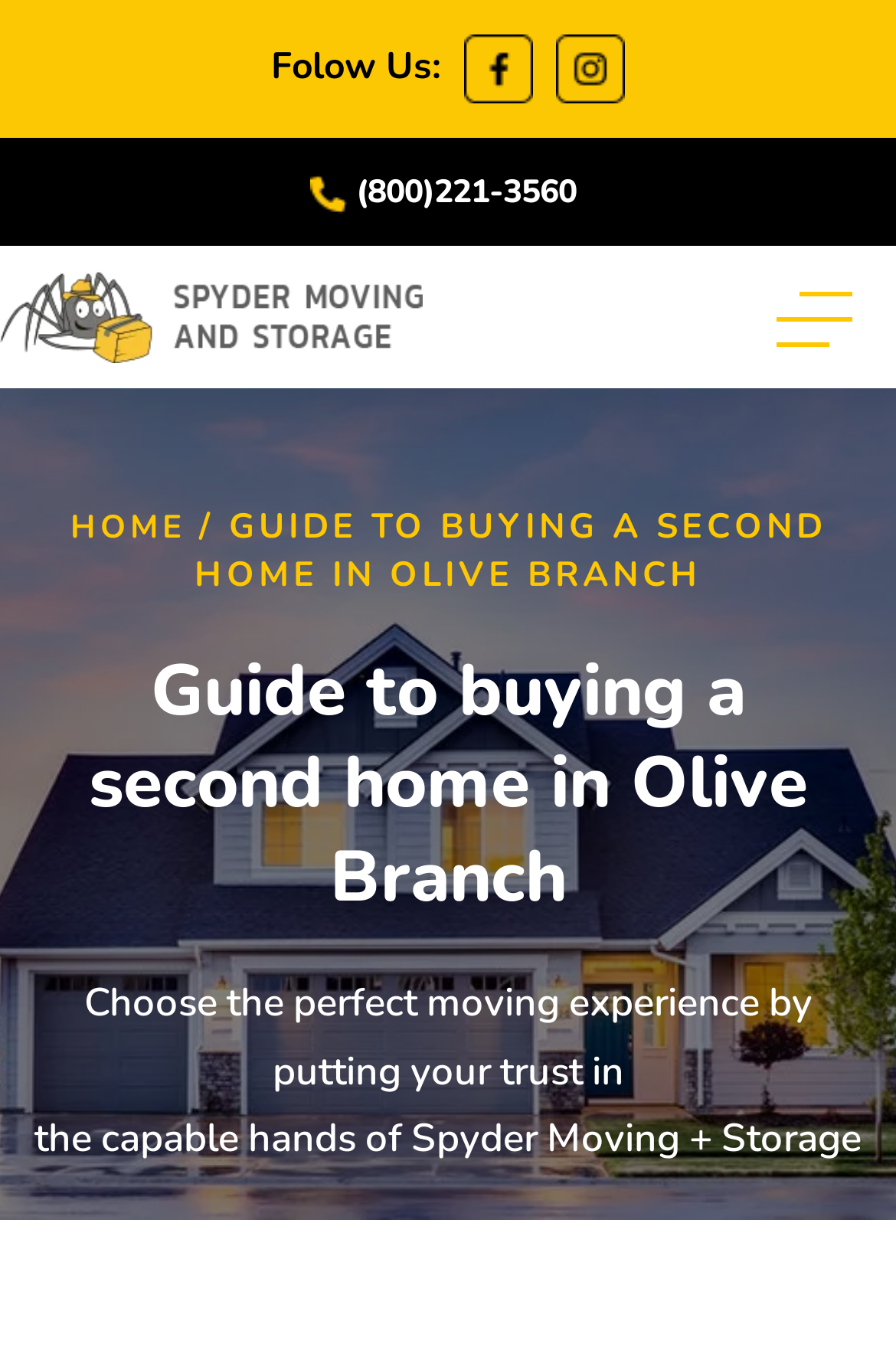What is the phone number of Spyder Moving?
Refer to the image and provide a concise answer in one word or phrase.

(800)221-3560